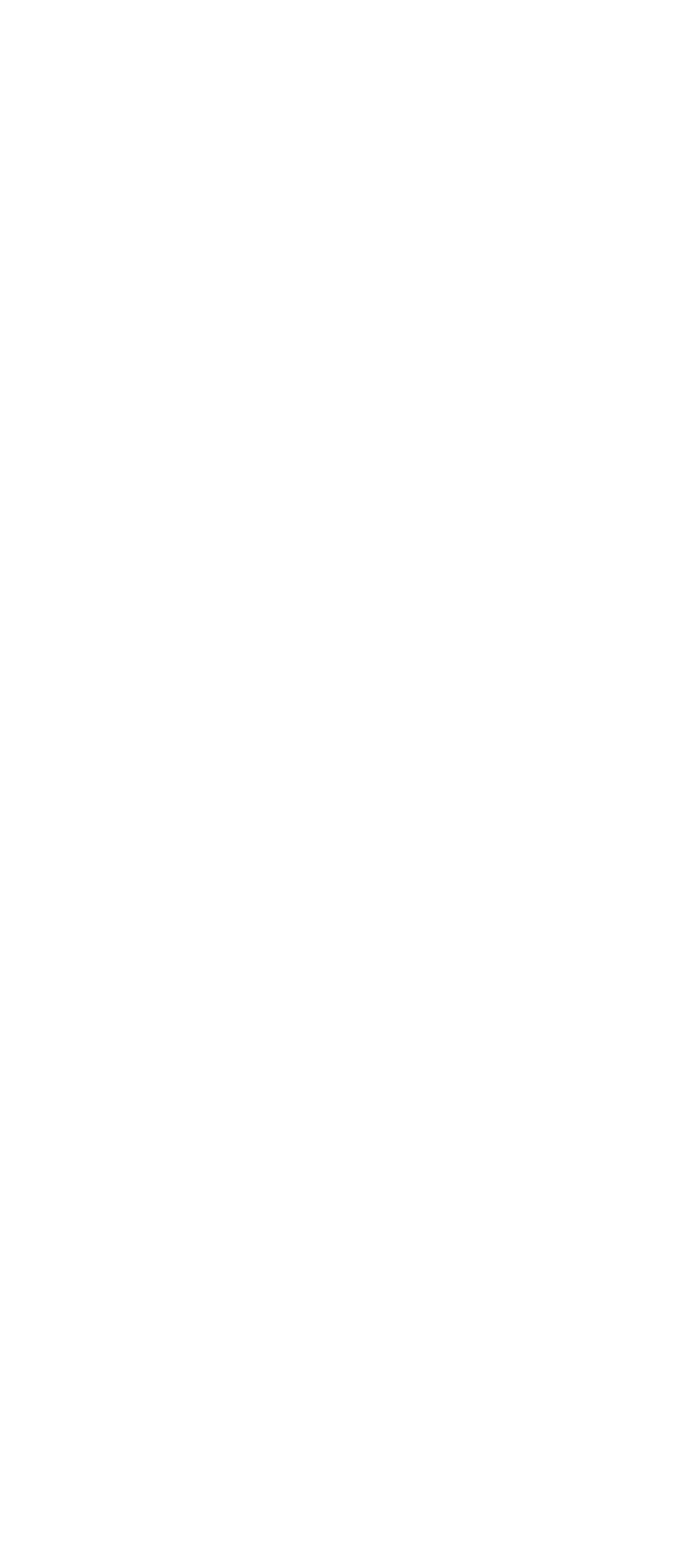Identify the bounding box coordinates of the specific part of the webpage to click to complete this instruction: "View 'Sessions'".

[0.438, 0.619, 0.616, 0.64]